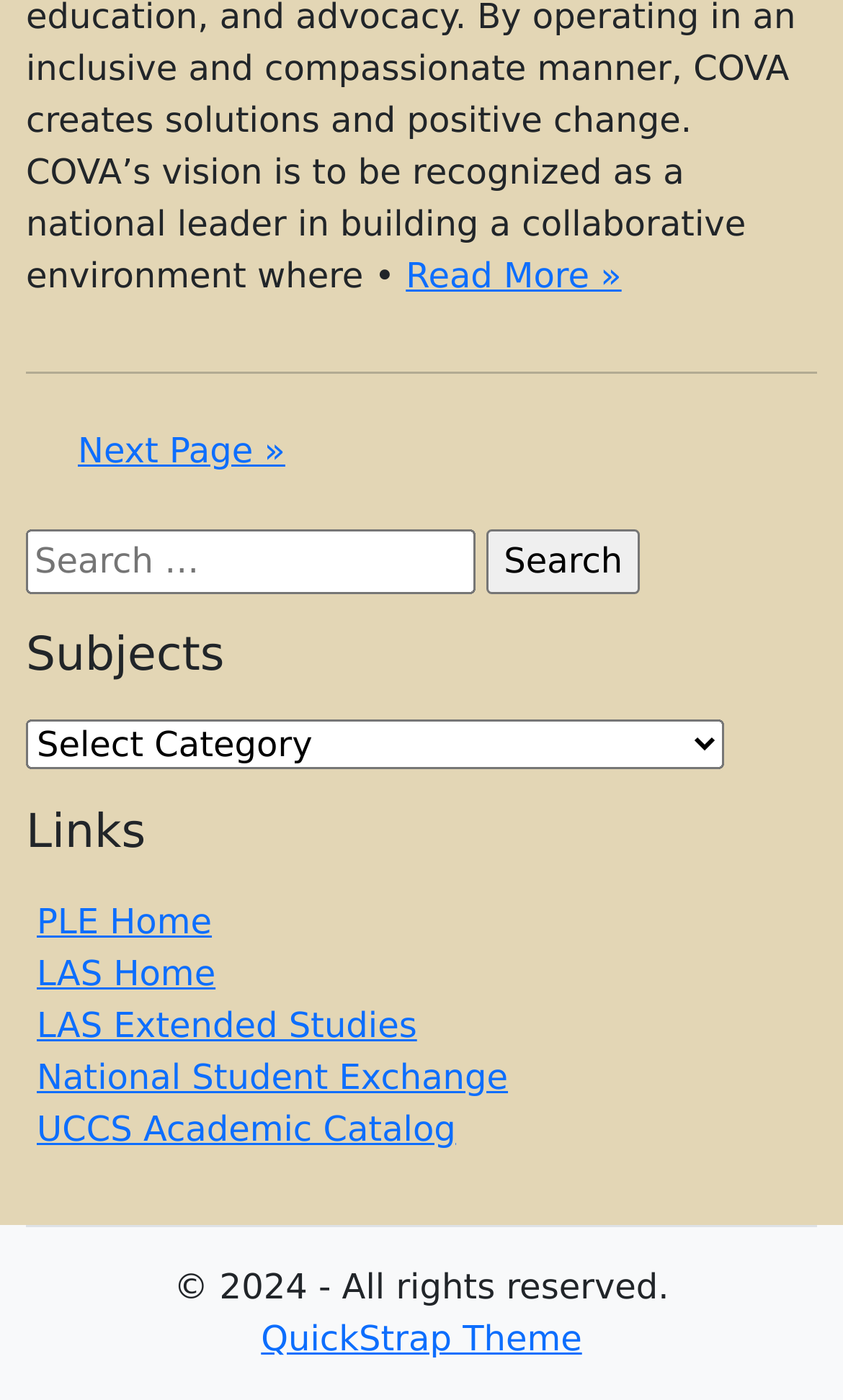Provide your answer in one word or a succinct phrase for the question: 
What is the purpose of the combobox under the 'Subjects' heading?

Selecting subjects